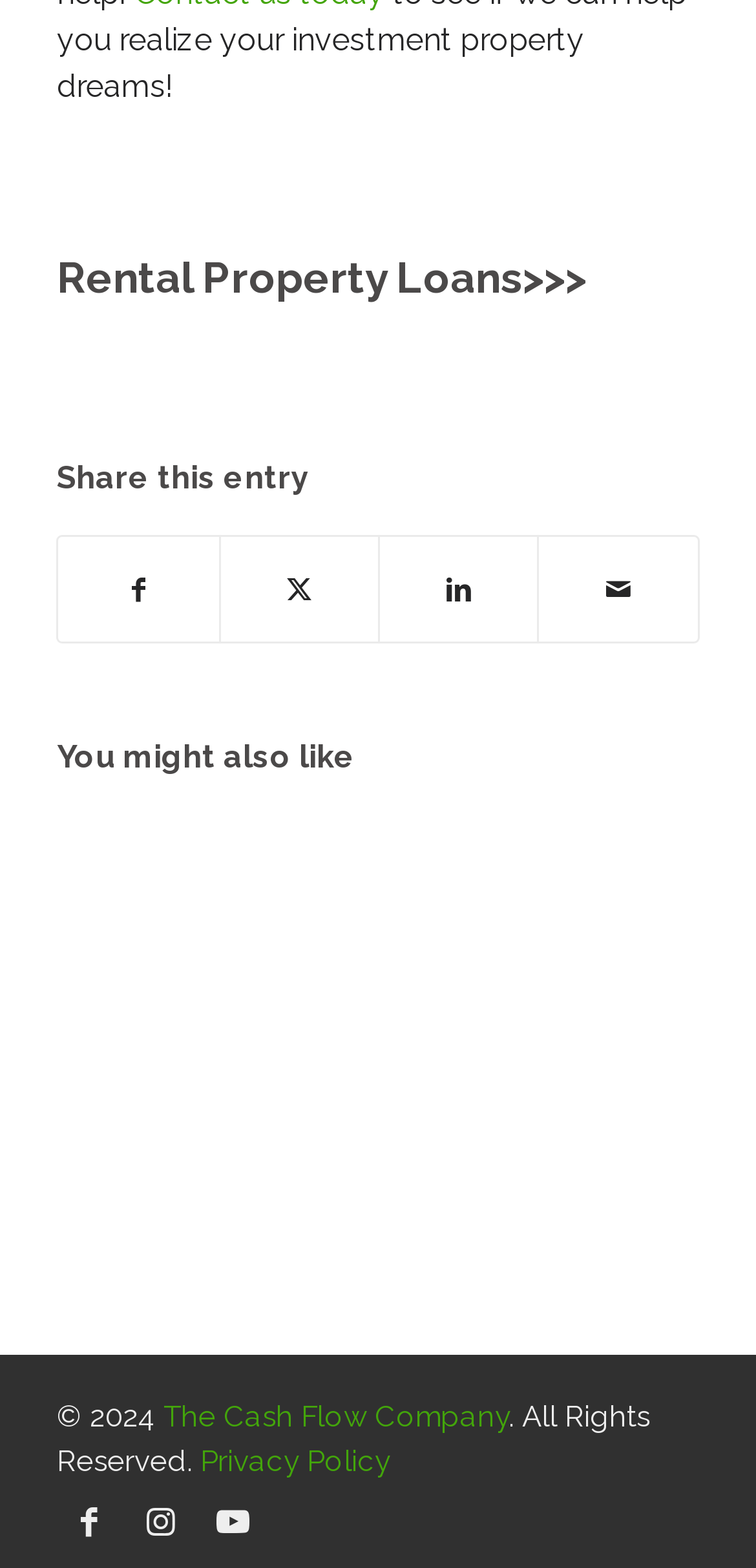What can you do with the links under 'You might also like'?
Offer a detailed and exhaustive answer to the question.

The links under 'You might also like' are related to real estate and loans, suggesting that they are articles or blog posts that the user can read to gain more information on related topics.